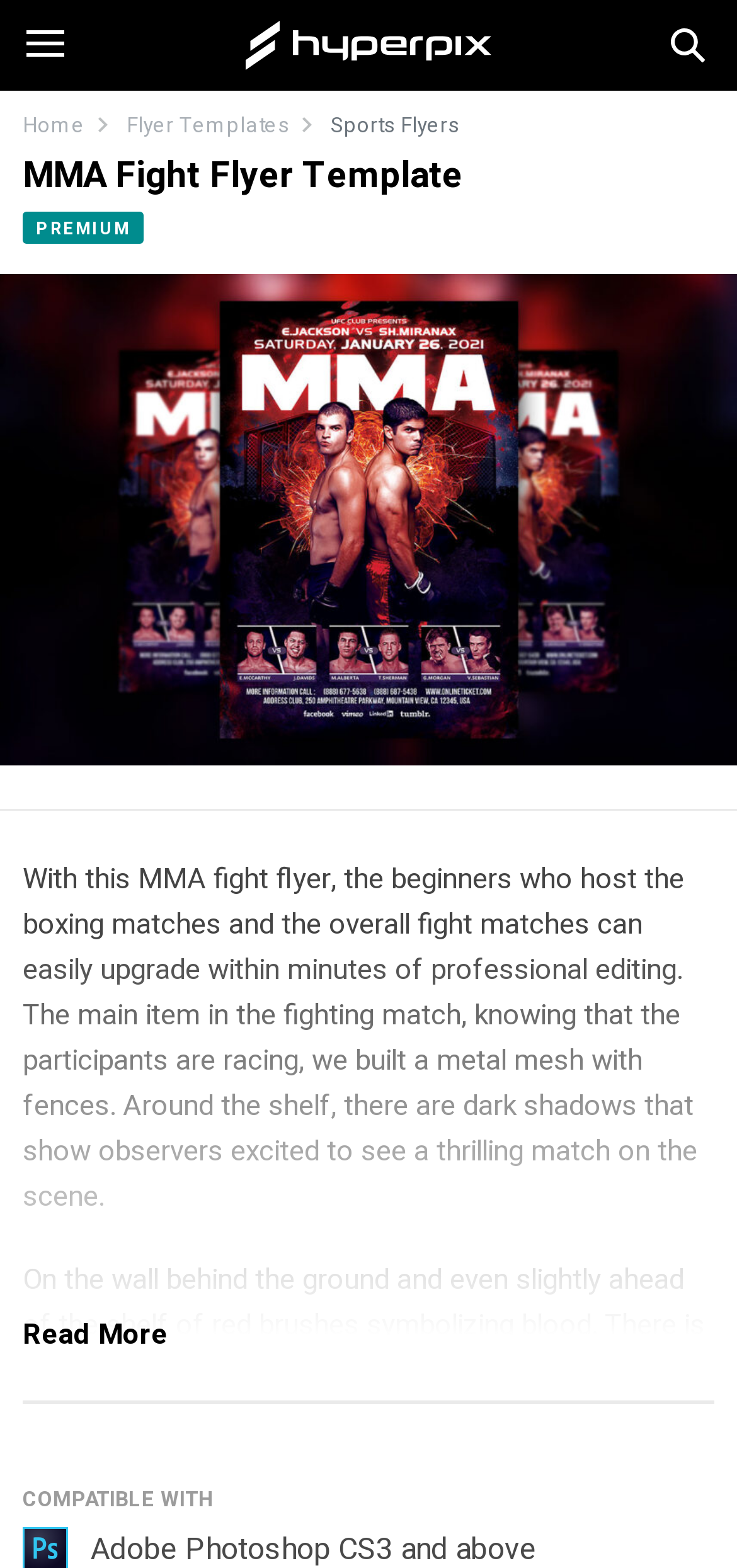Please answer the following question using a single word or phrase: 
What is the purpose of the MMA fight flyer template?

professional editing